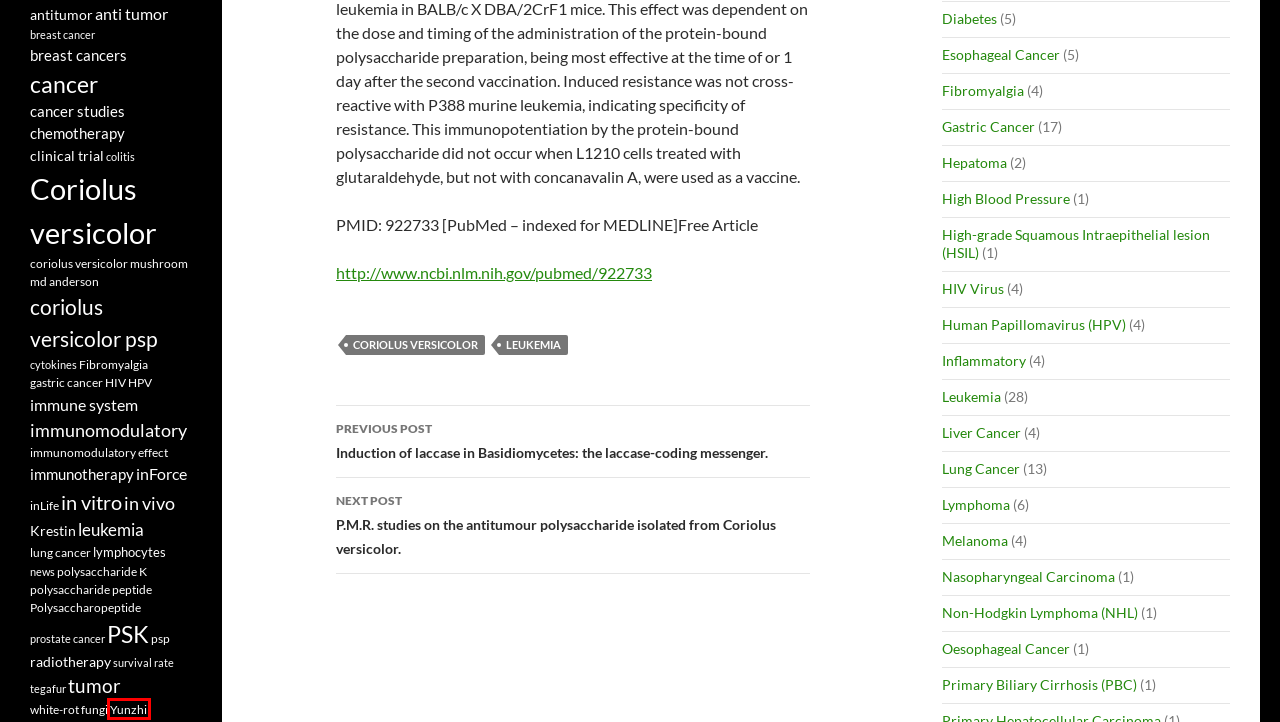You have a screenshot of a webpage with an element surrounded by a red bounding box. Choose the webpage description that best describes the new page after clicking the element inside the red bounding box. Here are the candidates:
A. leukemia | MUSHROOMSTUDIES.CO
B. Lymphoma | MUSHROOMSTUDIES.CO
C. gastric cancer | MUSHROOMSTUDIES.CO
D. Yunzhi | MUSHROOMSTUDIES.CO
E. breast cancer | MUSHROOMSTUDIES.CO
F. lung cancer | MUSHROOMSTUDIES.CO
G. Esophageal Cancer | MUSHROOMSTUDIES.CO
H. immunotherapy | MUSHROOMSTUDIES.CO

D